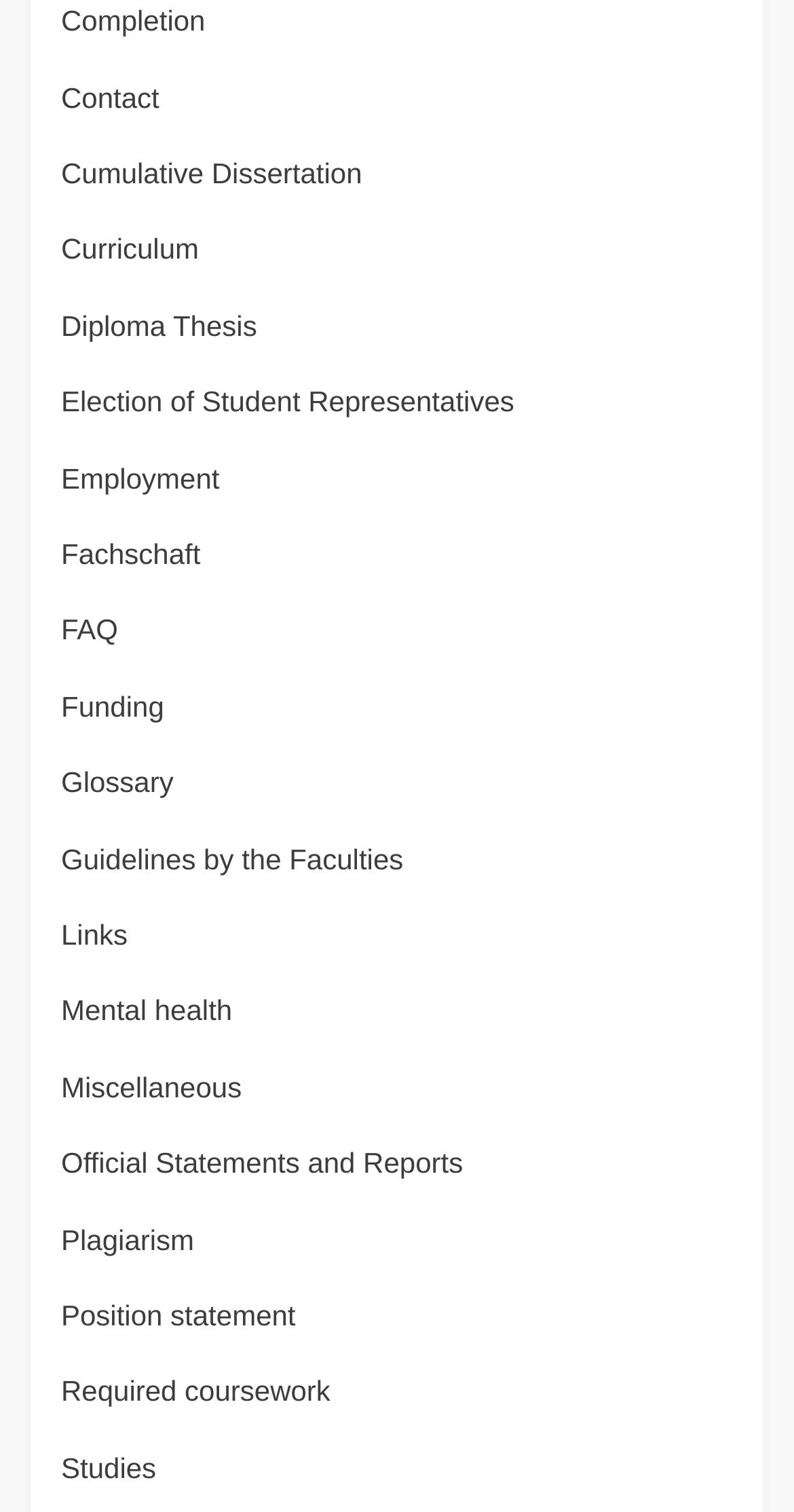What is the last link on the webpage?
Please look at the screenshot and answer using one word or phrase.

Studies